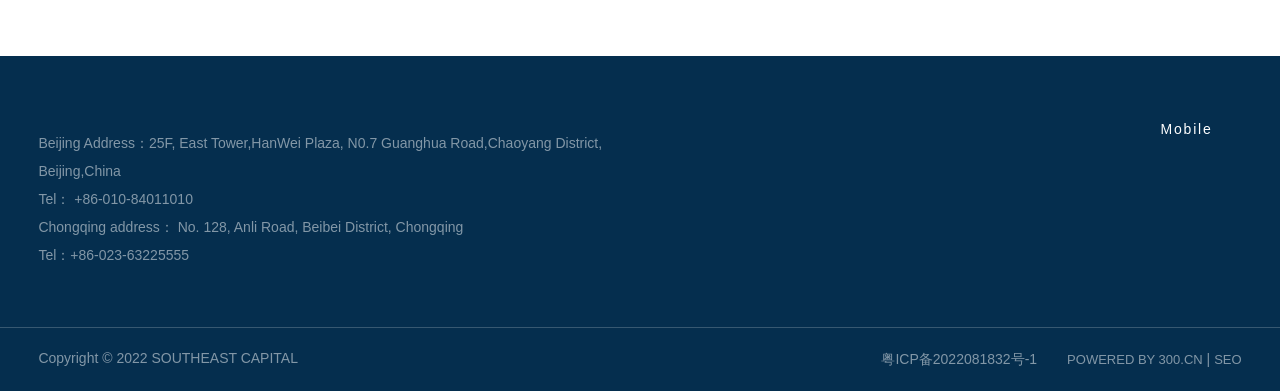What is the purpose of the image with the text '二维码'?
Look at the image and respond to the question as thoroughly as possible.

I inferred that the image with the text '二维码' is a QR code because '二维码' is the Chinese term for QR code, and the image is likely a QR code for mobile use.